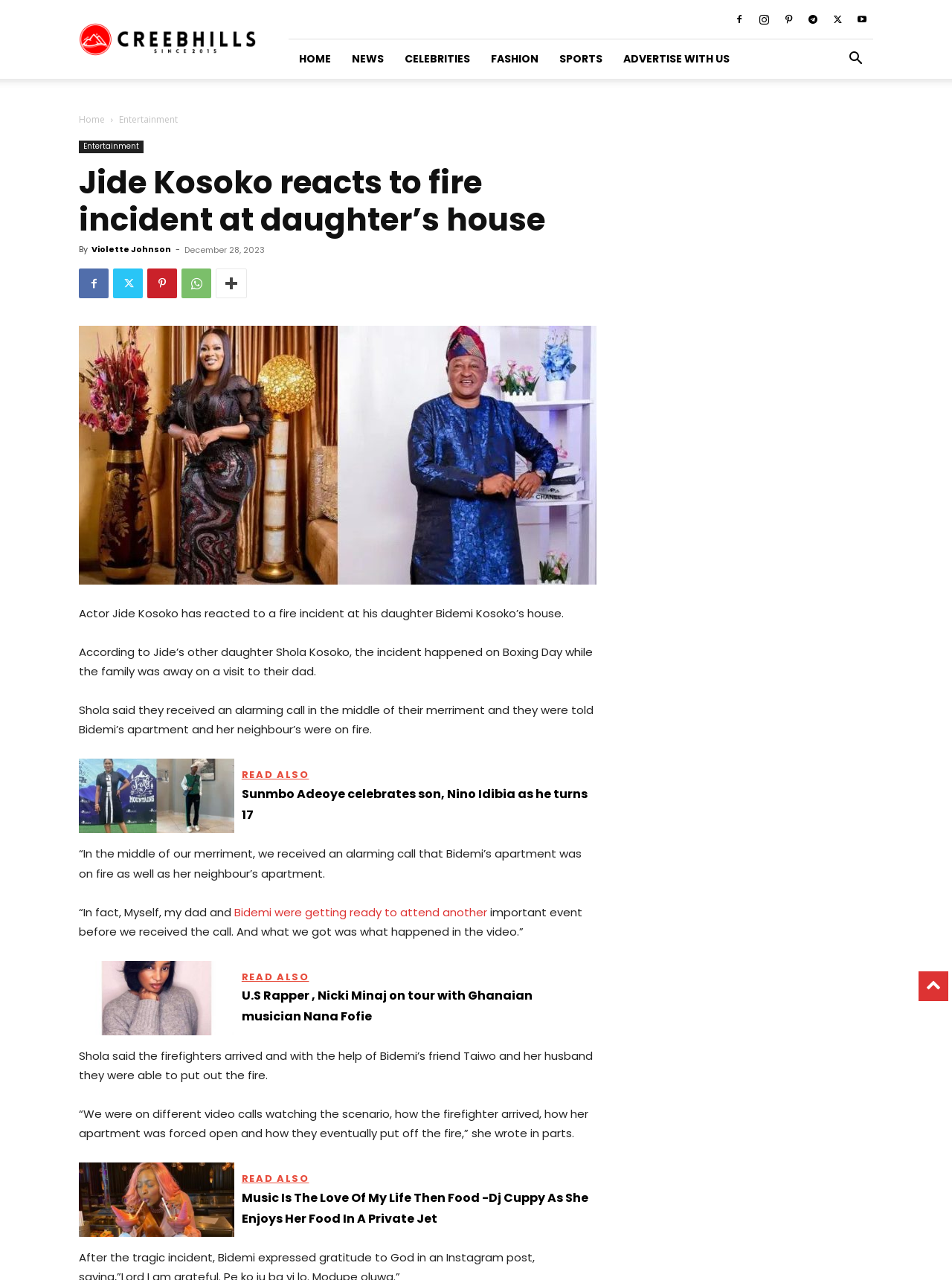What was Shola Kosoko doing while watching the fire incident?
Provide a thorough and detailed answer to the question.

According to the article, Shola Kosoko was on different video calls watching the scenario of the fire incident, as stated in the sentence 'We were on different video calls watching the scenario, how the firefighter arrived, how her apartment was forced open and how they eventually put off the fire'.